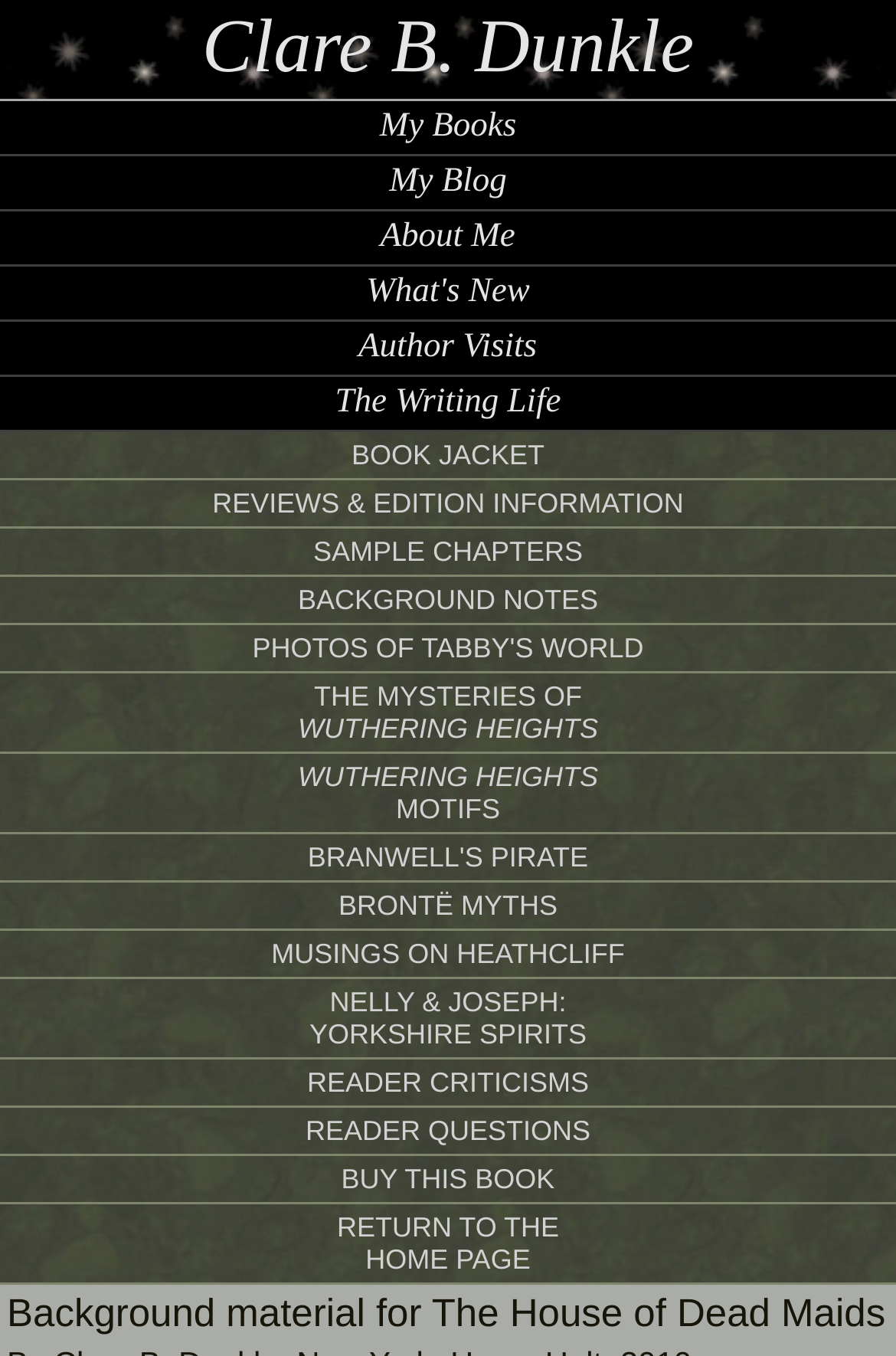Please locate and generate the primary heading on this webpage.

Background material for The House of Dead Maids